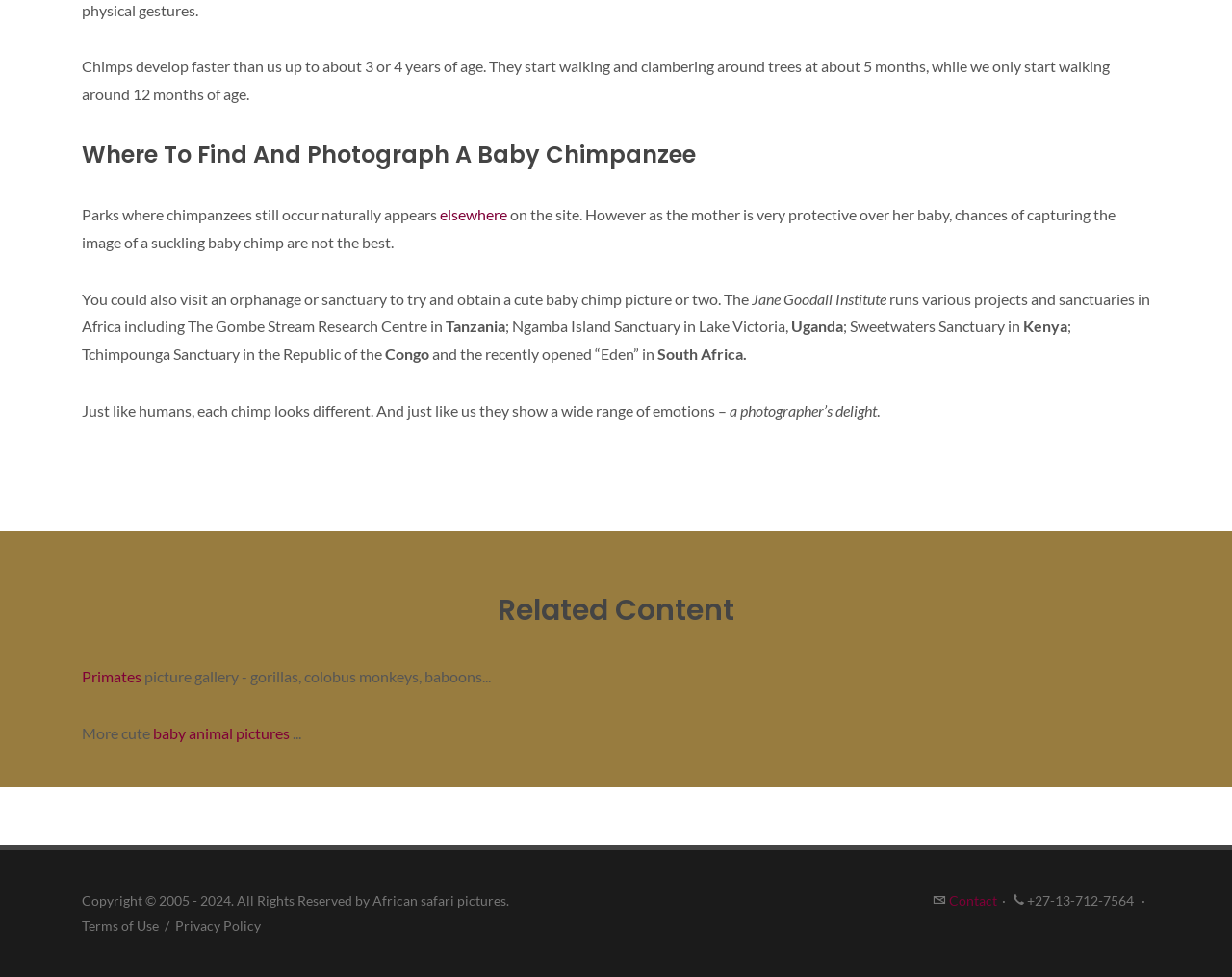Determine the bounding box of the UI component based on this description: "Terms of Use". The bounding box coordinates should be four float values between 0 and 1, i.e., [left, top, right, bottom].

[0.066, 0.935, 0.129, 0.96]